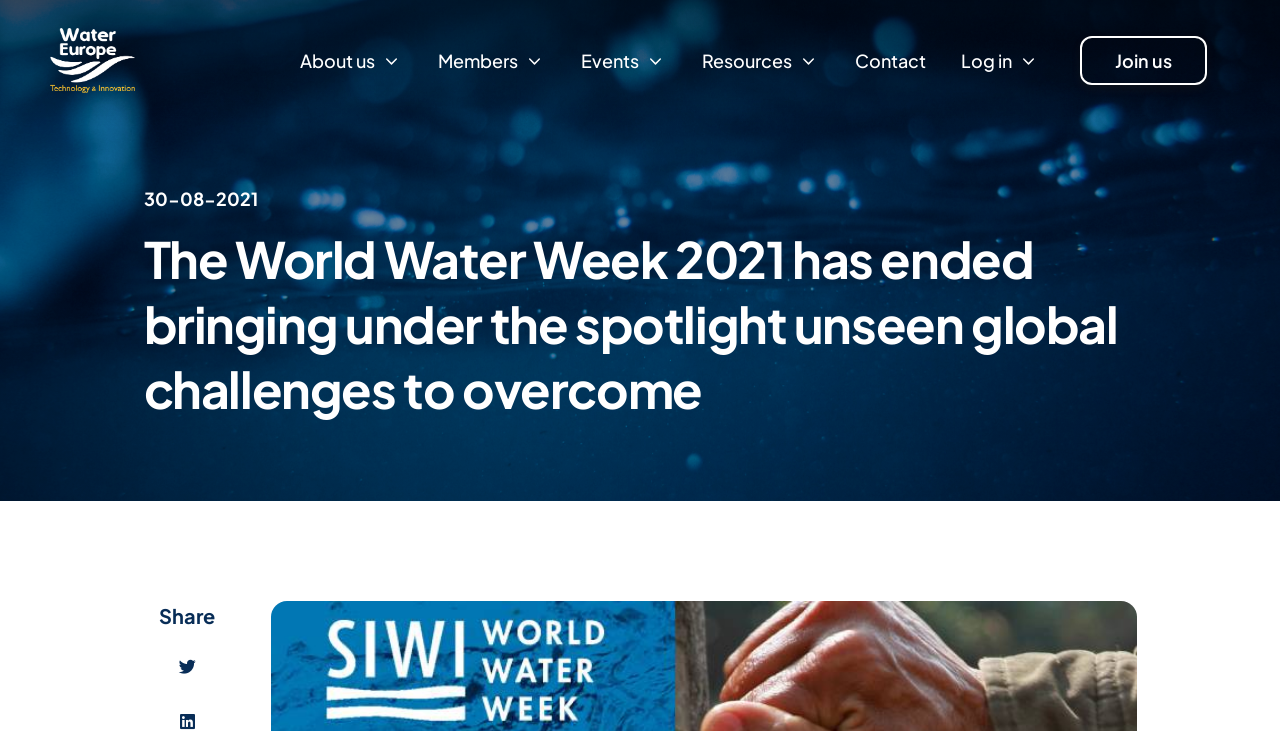How many links are in the top menu?
Using the image, elaborate on the answer with as much detail as possible.

I counted the number of links in the top menu by looking at the link elements with hasPopup: menu and expanded: False attributes, which are located at [0.234, 0.064, 0.315, 0.101], [0.342, 0.064, 0.427, 0.101], [0.454, 0.064, 0.521, 0.101], [0.548, 0.064, 0.641, 0.101], [0.668, 0.064, 0.723, 0.101], and [0.751, 0.064, 0.812, 0.101]. There are 6 links in total.